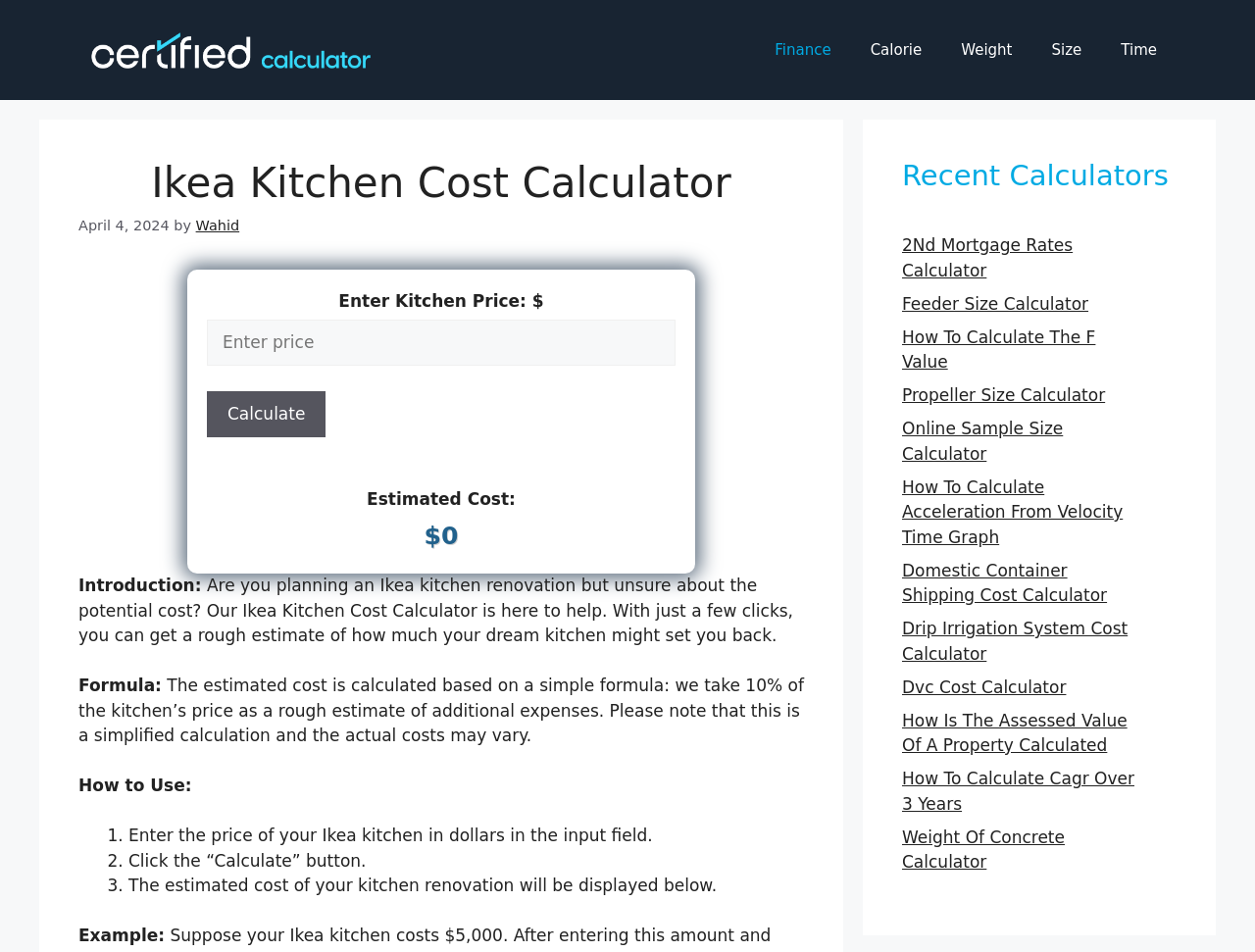Please identify the bounding box coordinates of the area that needs to be clicked to fulfill the following instruction: "Enter kitchen price."

[0.165, 0.335, 0.538, 0.384]